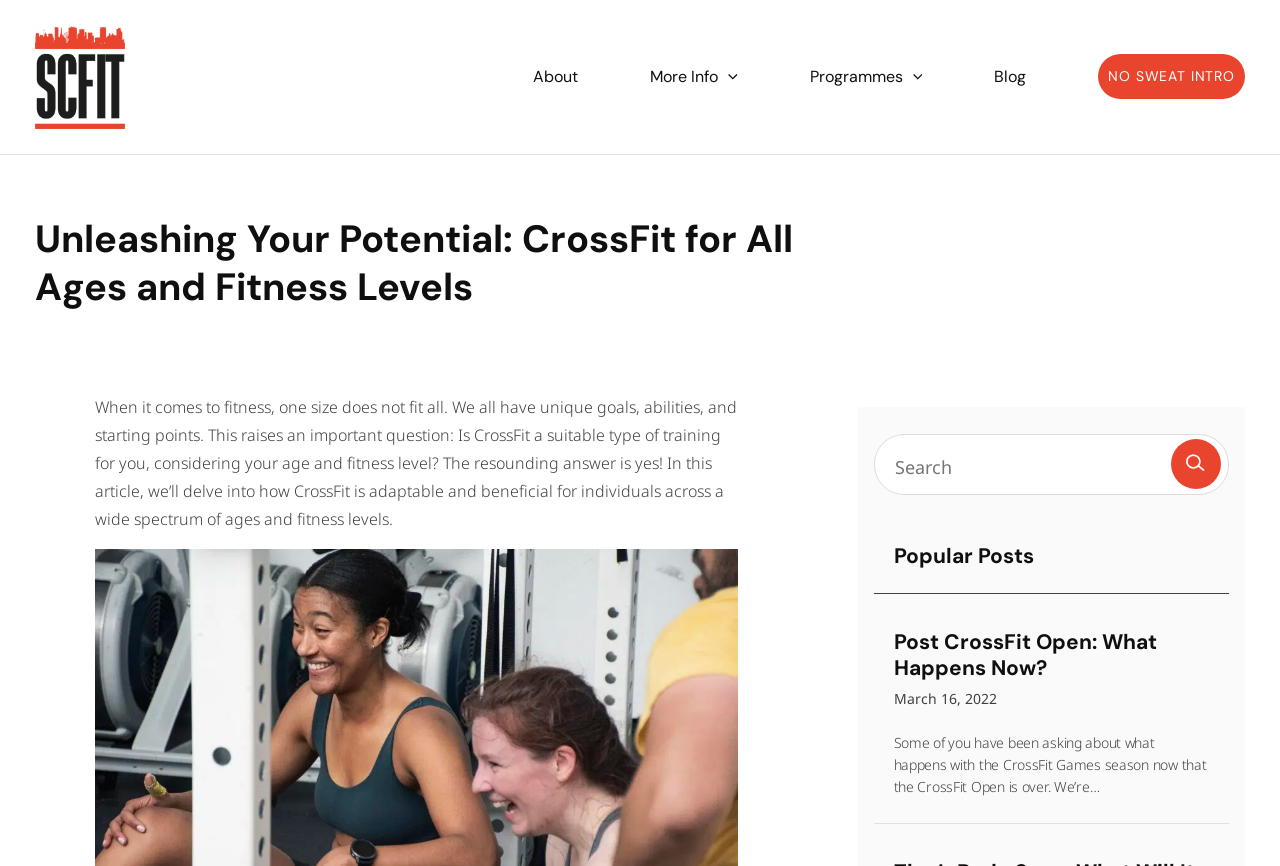Given the description of the UI element: "No Sweat Intro", predict the bounding box coordinates in the form of [left, top, right, bottom], with each value being a float between 0 and 1.

[0.858, 0.063, 0.973, 0.115]